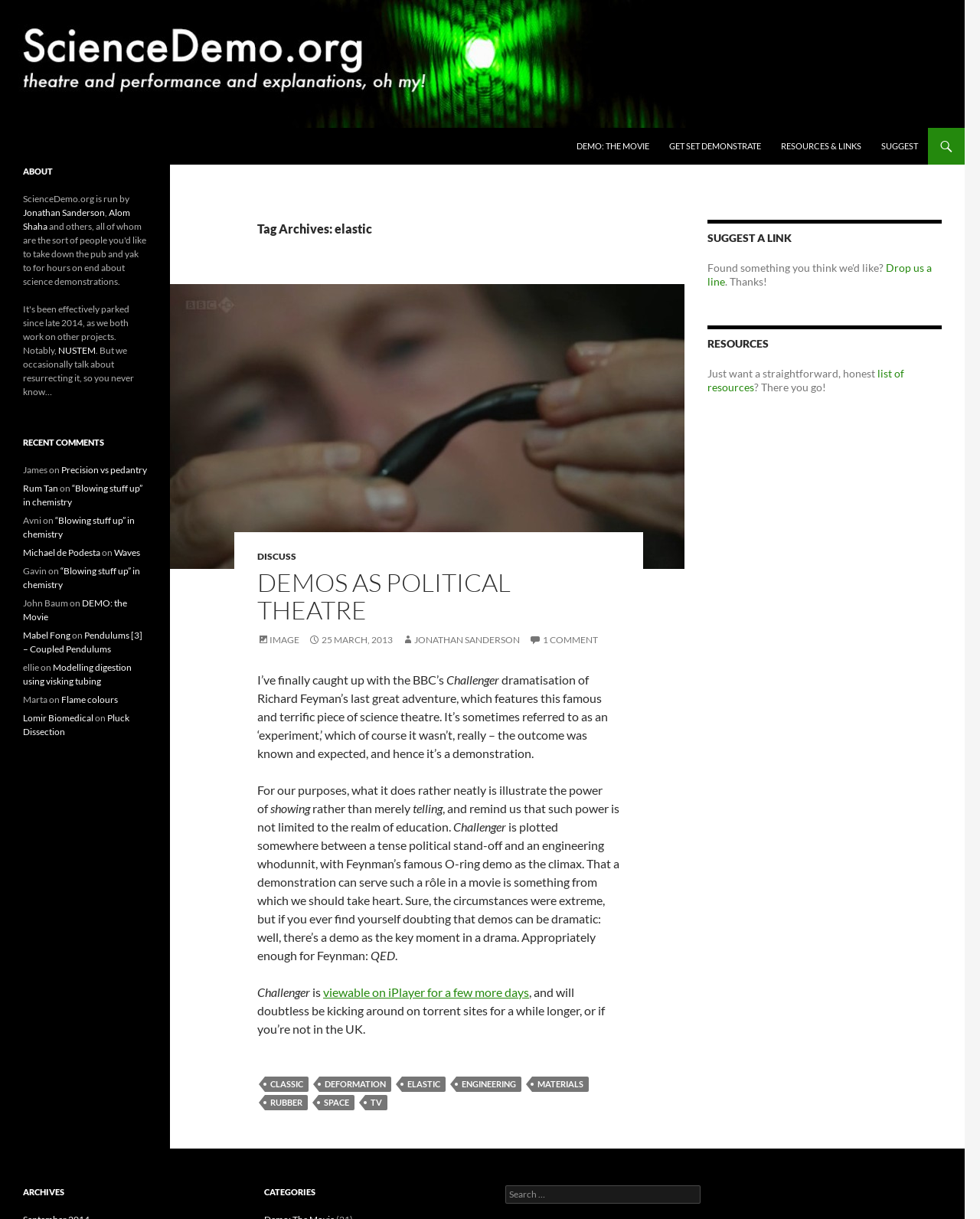Identify the bounding box coordinates for the element that needs to be clicked to fulfill this instruction: "Read the article 'Demos as political theatre'". Provide the coordinates in the format of four float numbers between 0 and 1: [left, top, right, bottom].

[0.173, 0.233, 0.698, 0.467]